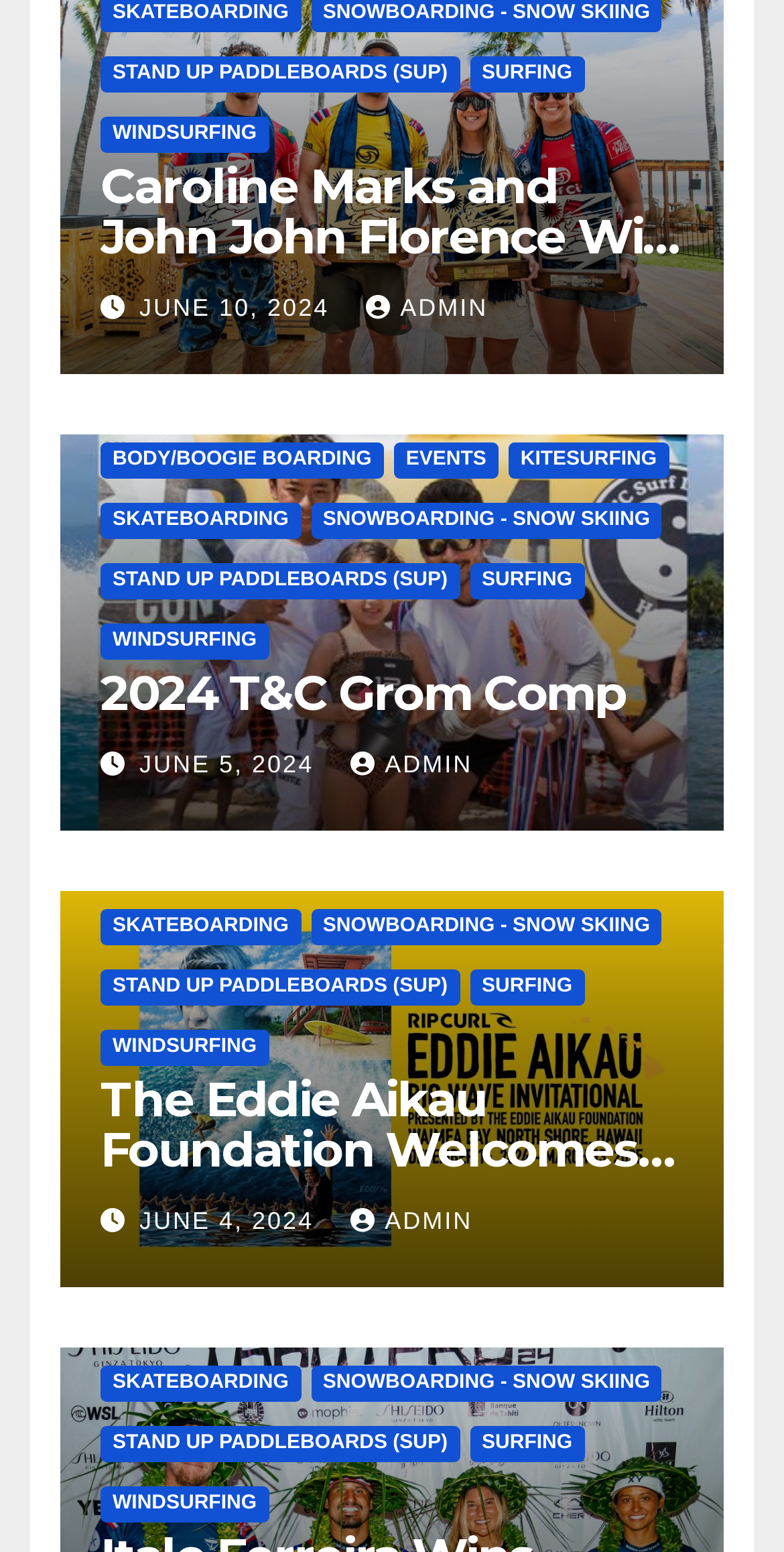Kindly respond to the following question with a single word or a brief phrase: 
What is the date of the '2024 T&C Grom Comp' event?

JUNE 5, 2024